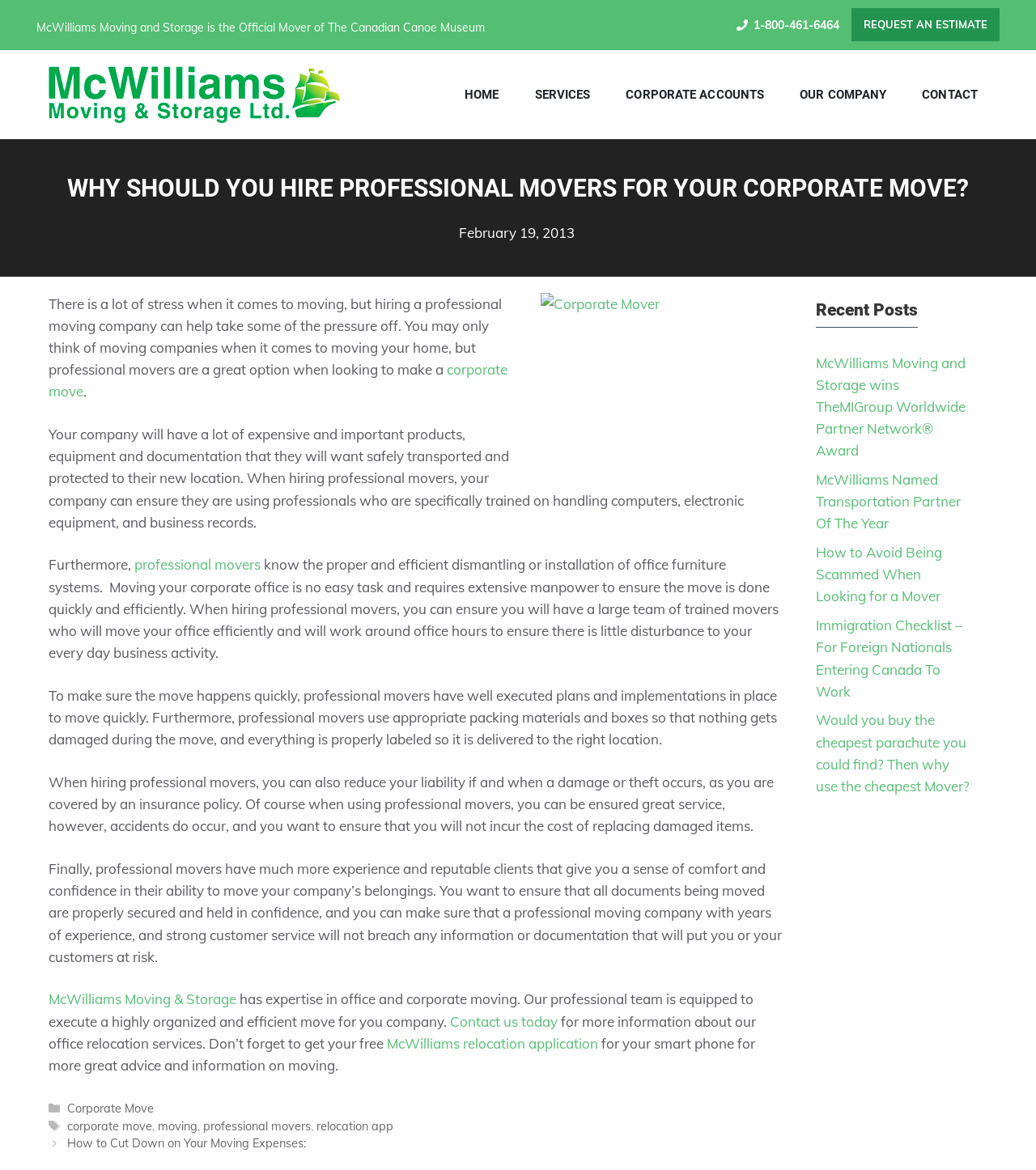How many recent posts are listed on the webpage?
Using the information from the image, answer the question thoroughly.

I found this information by looking at the section 'Recent Posts' at the bottom of the webpage, which lists 5 links to recent posts.